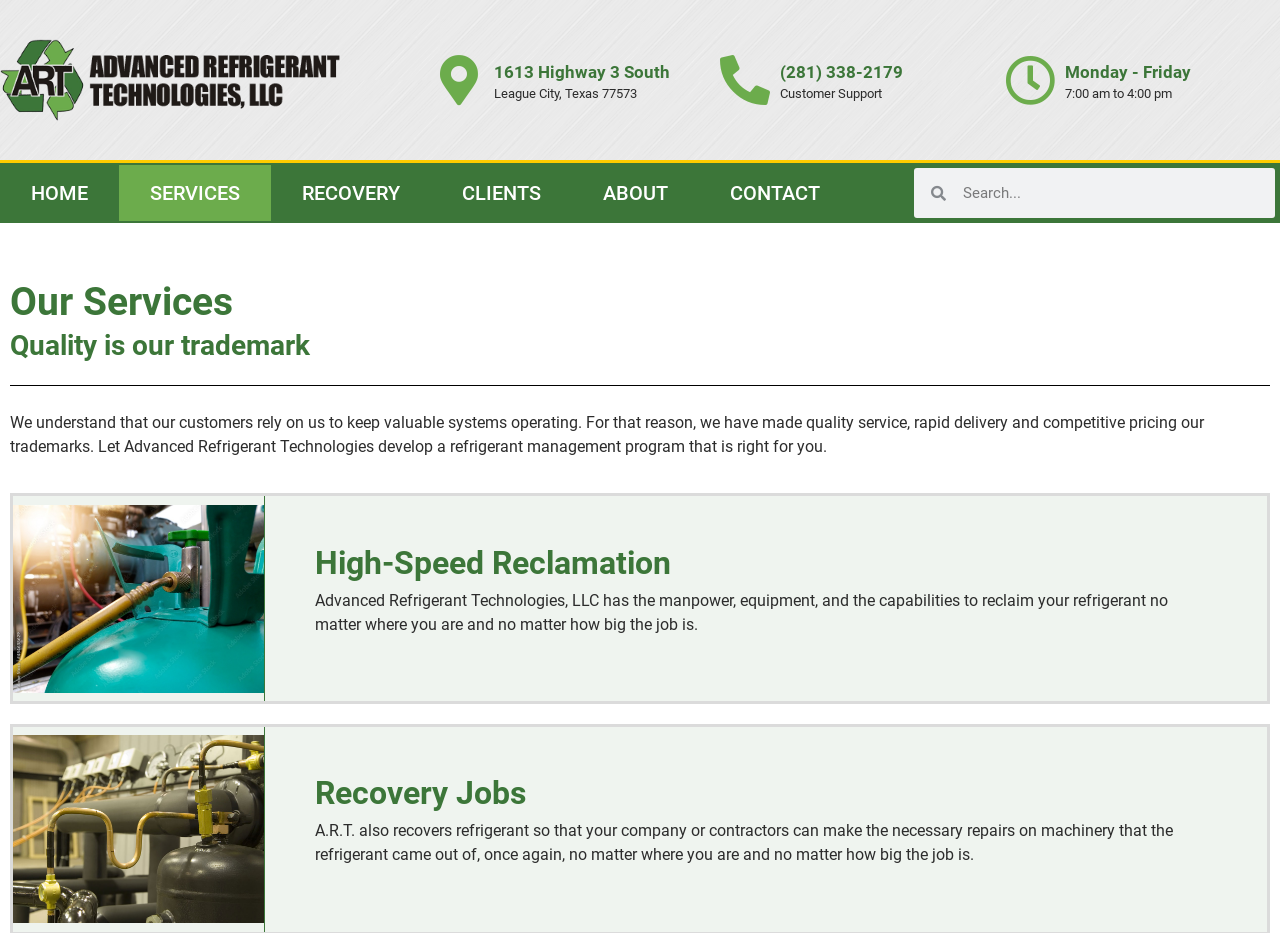Provide a one-word or short-phrase response to the question:
What is the purpose of the search box?

To search the website